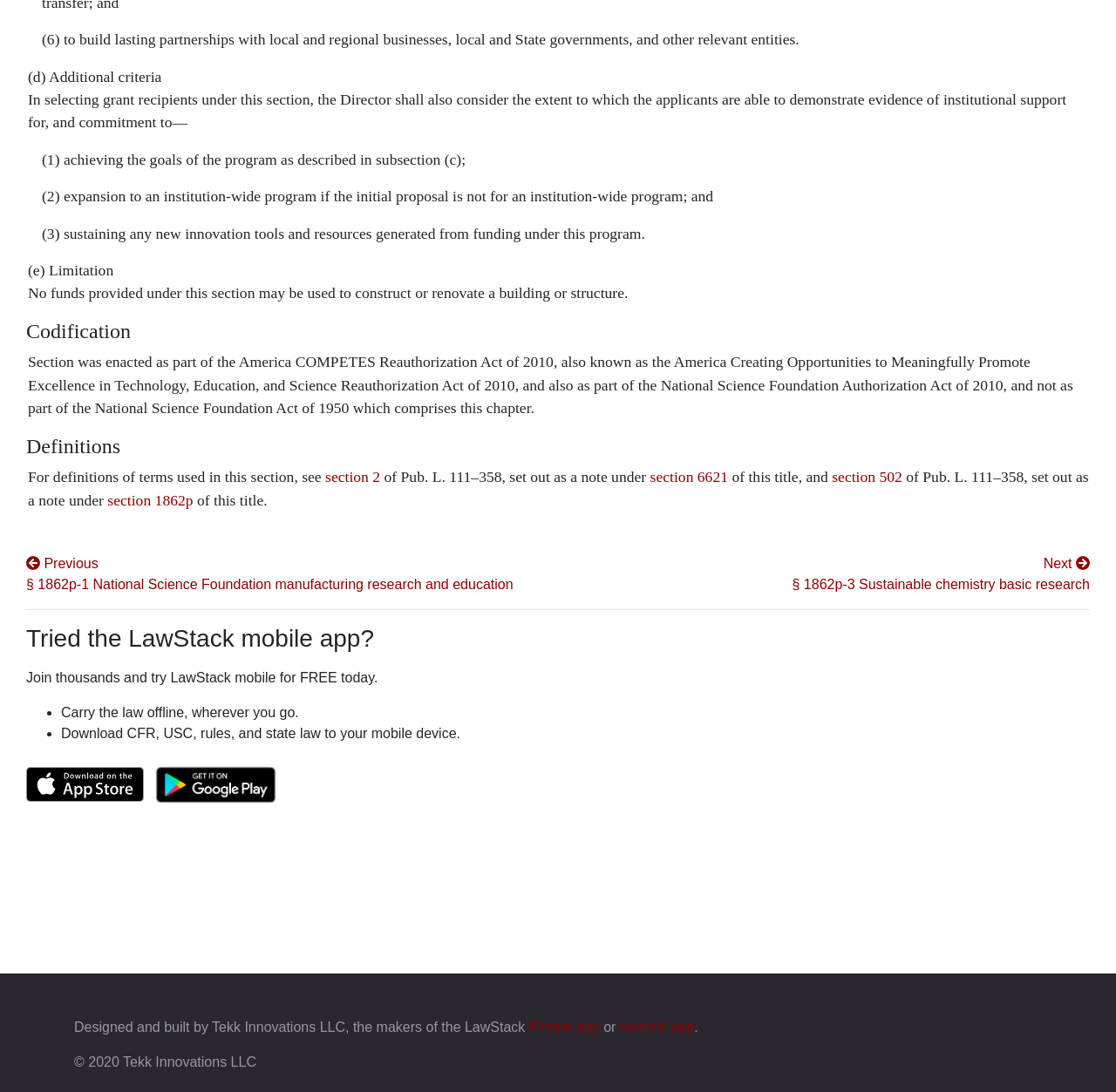Specify the bounding box coordinates for the region that must be clicked to perform the given instruction: "Click 'Previous § 1862p-1 National Science Foundation manufacturing research and education'".

[0.023, 0.509, 0.46, 0.542]